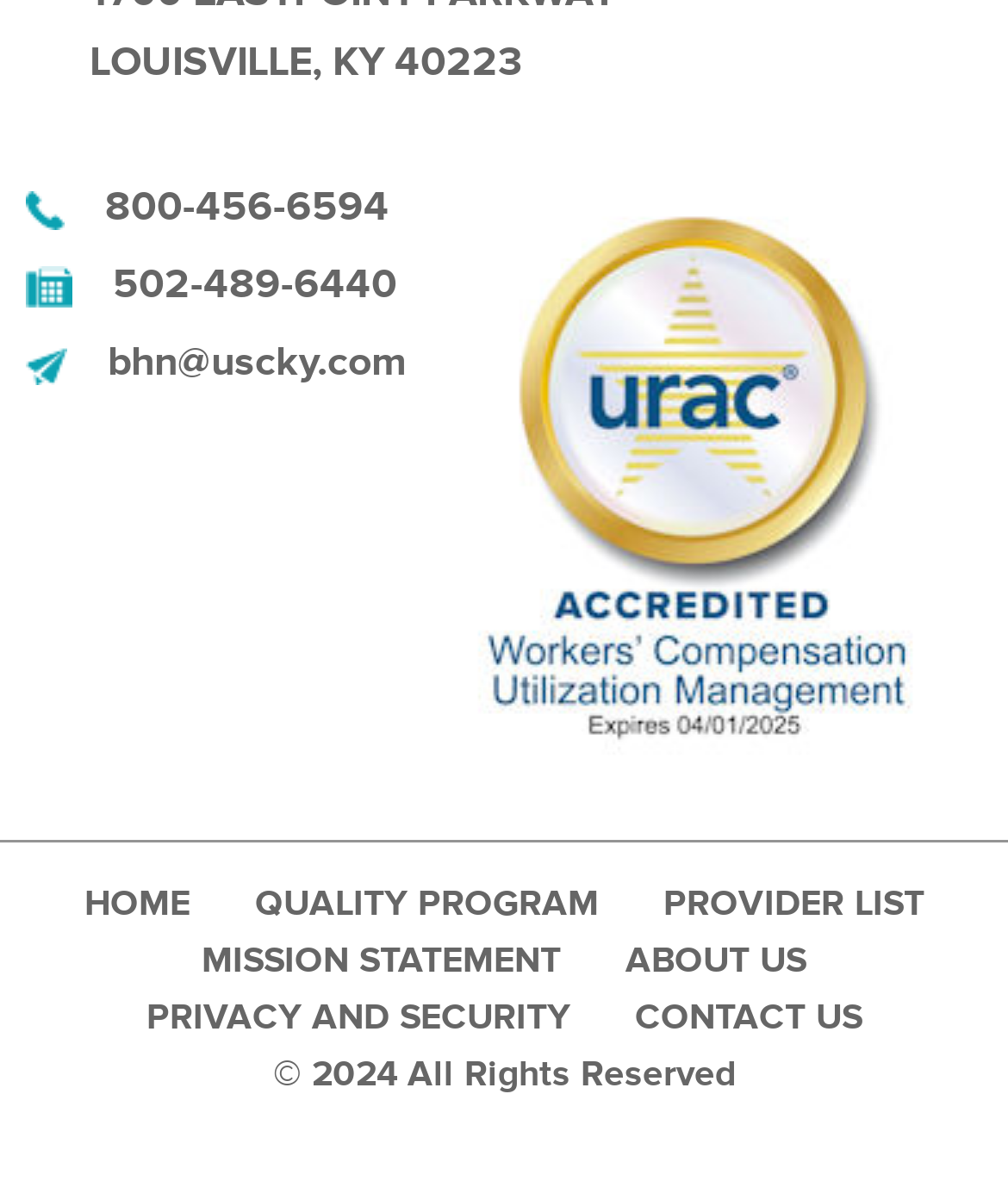Using the provided element description: "Home", identify the bounding box coordinates. The coordinates should be four floats between 0 and 1 in the order [left, top, right, bottom].

[0.058, 0.746, 0.214, 0.783]